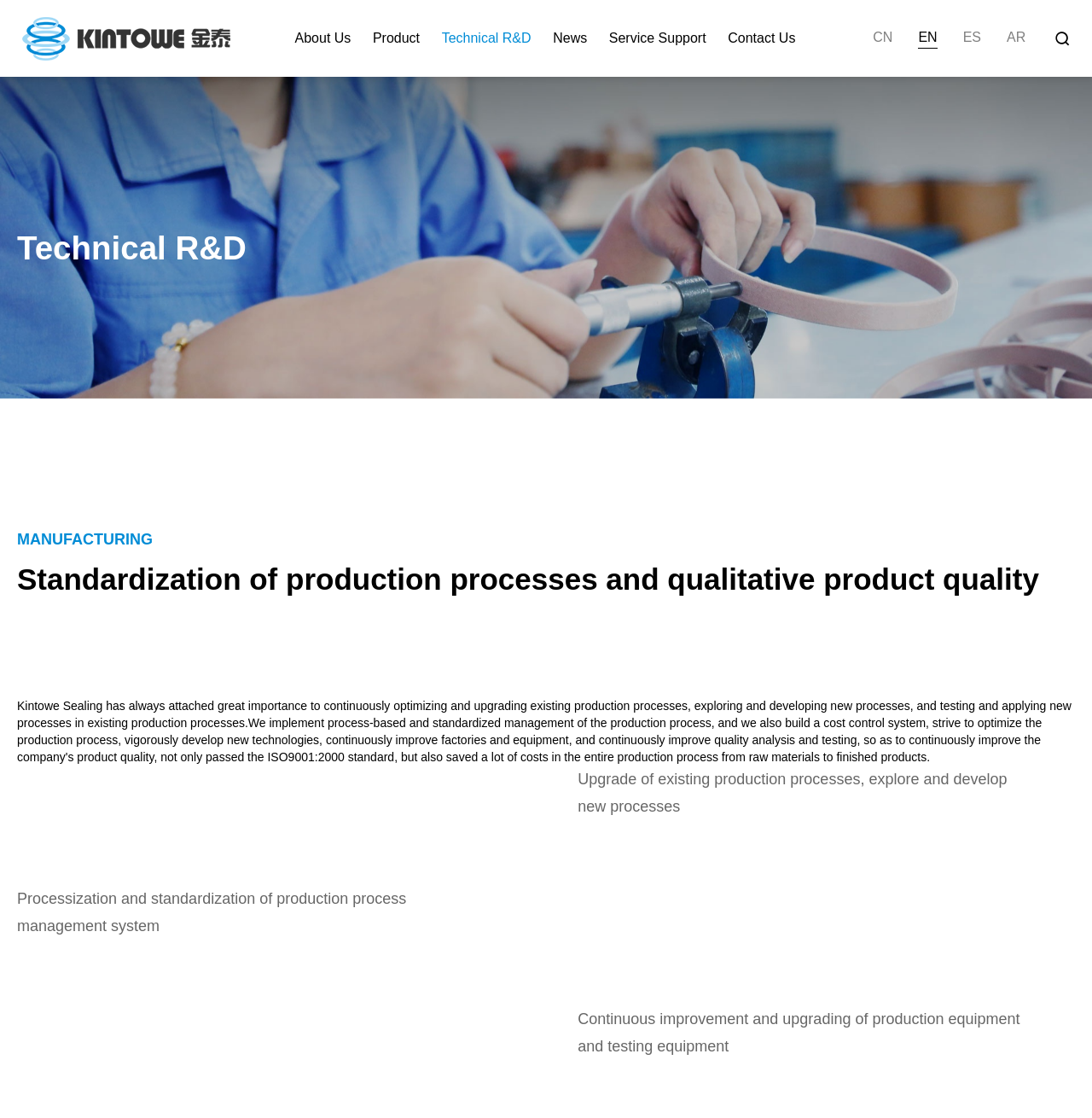Locate the bounding box coordinates of the area to click to fulfill this instruction: "Click on About Us". The bounding box should be presented as four float numbers between 0 and 1, in the order [left, top, right, bottom].

[0.27, 0.028, 0.321, 0.04]